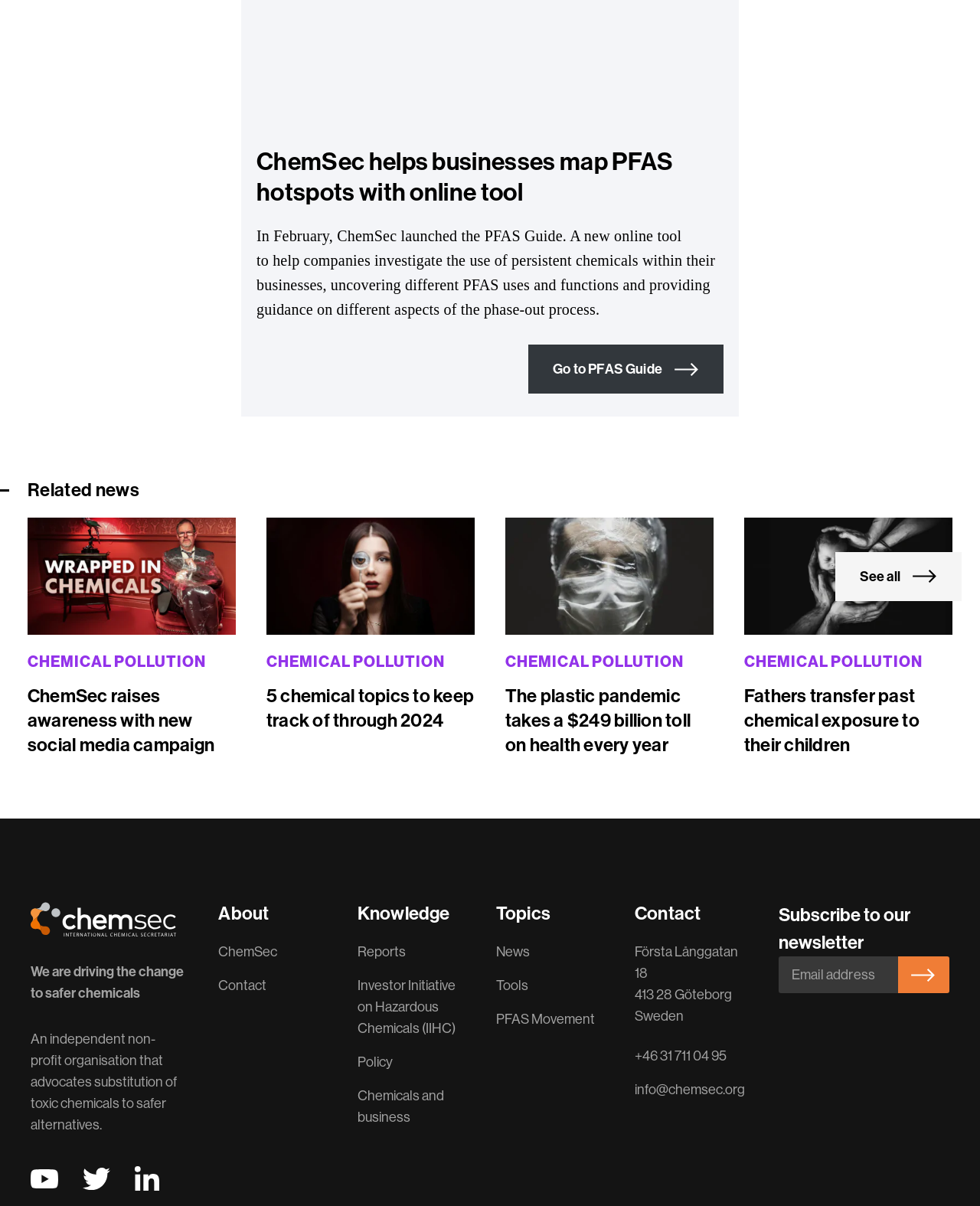Using the elements shown in the image, answer the question comprehensively: What is the address of ChemSec?

The address of ChemSec can be found in the 'Contact' section of the webpage, which lists the address as Första Långgatan 18, 413 28 Göteborg, Sweden.